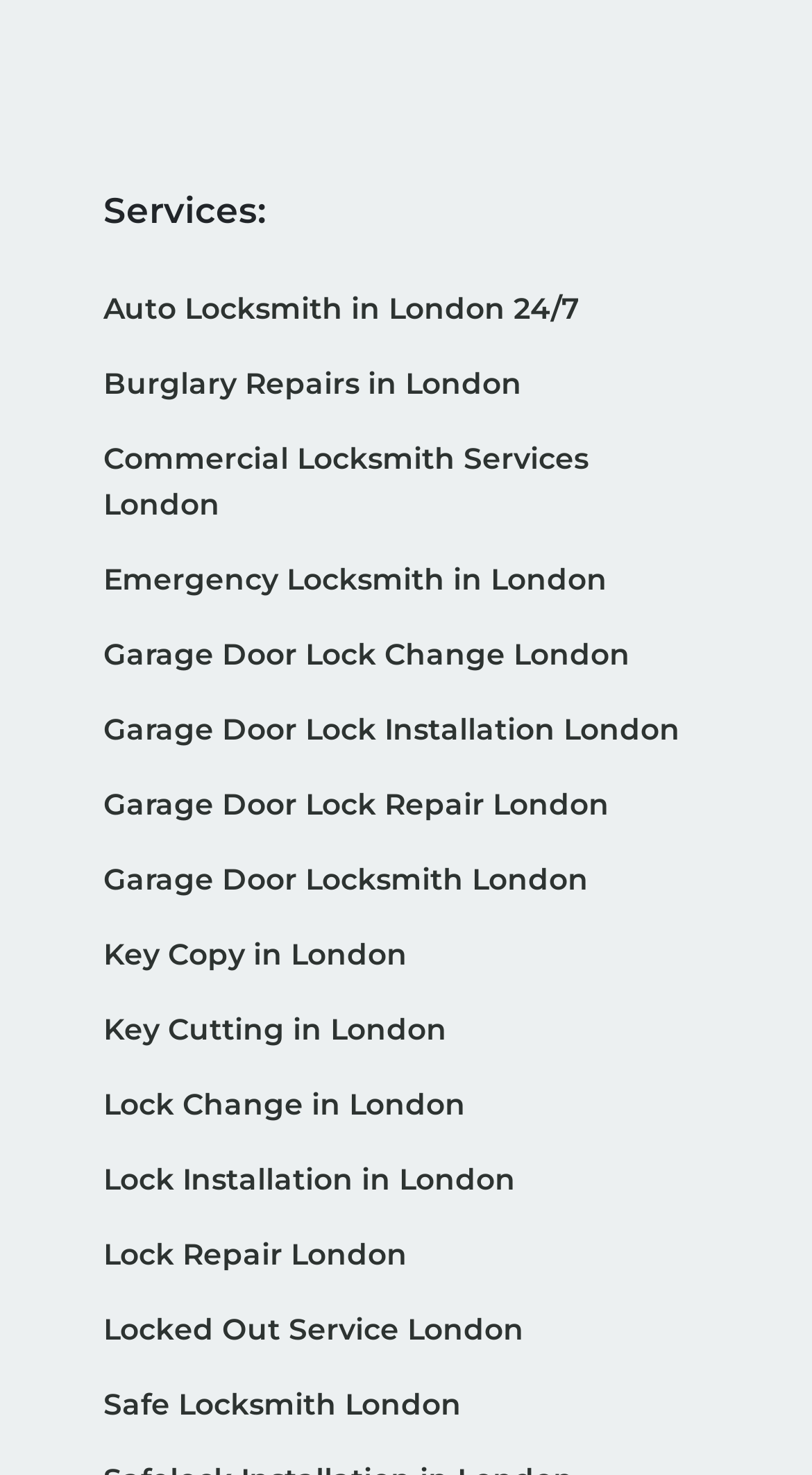What is the last service listed?
Could you please answer the question thoroughly and with as much detail as possible?

I found the last service listed by looking at the links below the 'Services:' label, and the last one is 'Safe Locksmith London'.